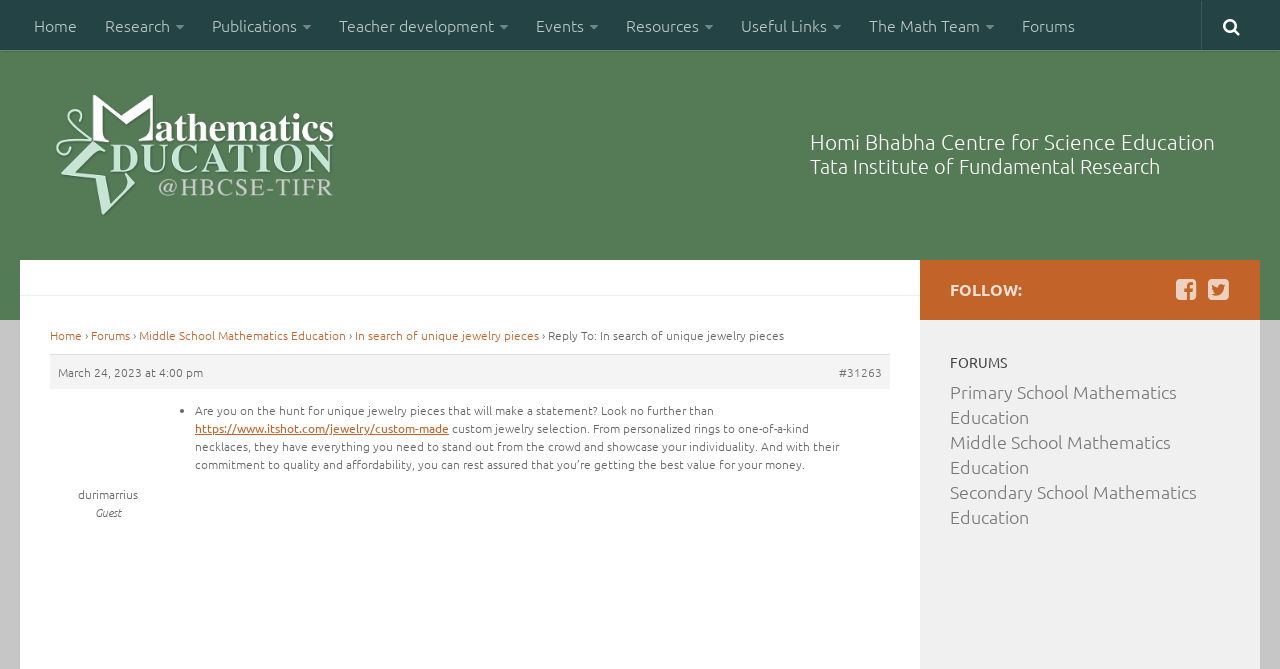Find the bounding box coordinates of the element to click in order to complete this instruction: "View the Mathematics Education article". The bounding box coordinates must be four float numbers between 0 and 1, denoted as [left, top, right, bottom].

[0.039, 0.487, 0.695, 0.827]